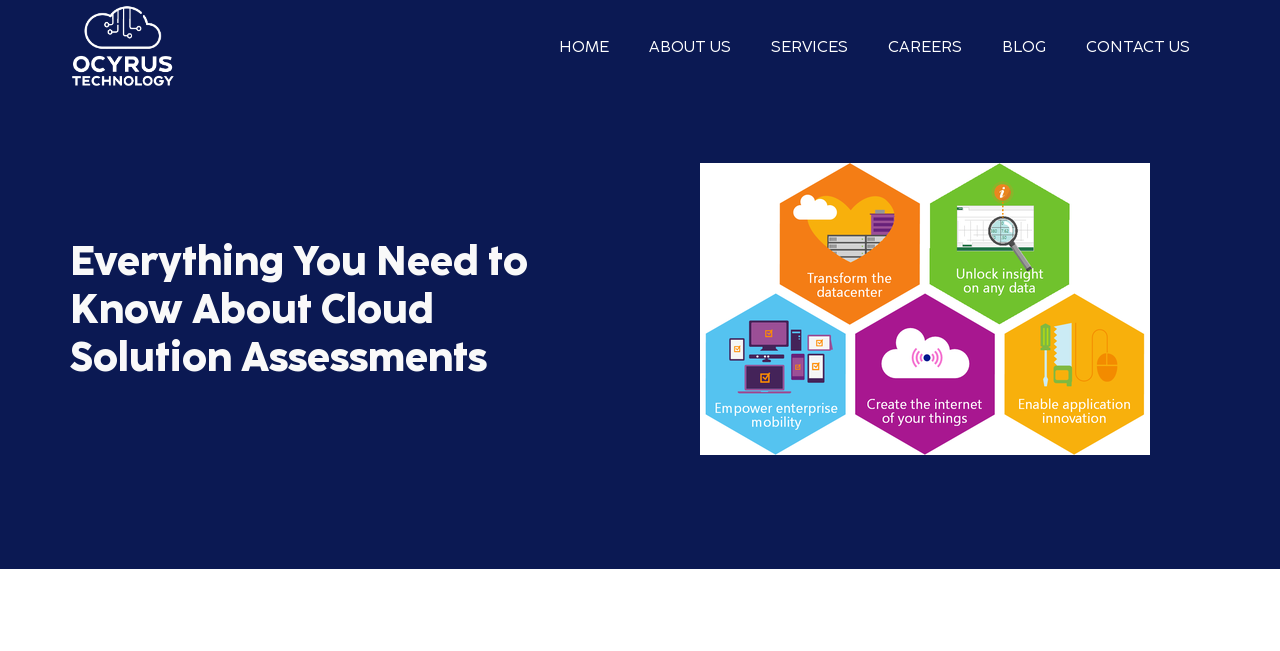How many columns are there in the menu?
Use the information from the image to give a detailed answer to the question.

By examining the coordinates of the menu items, I found that they are all aligned vertically, suggesting that there is only one column in the menu.